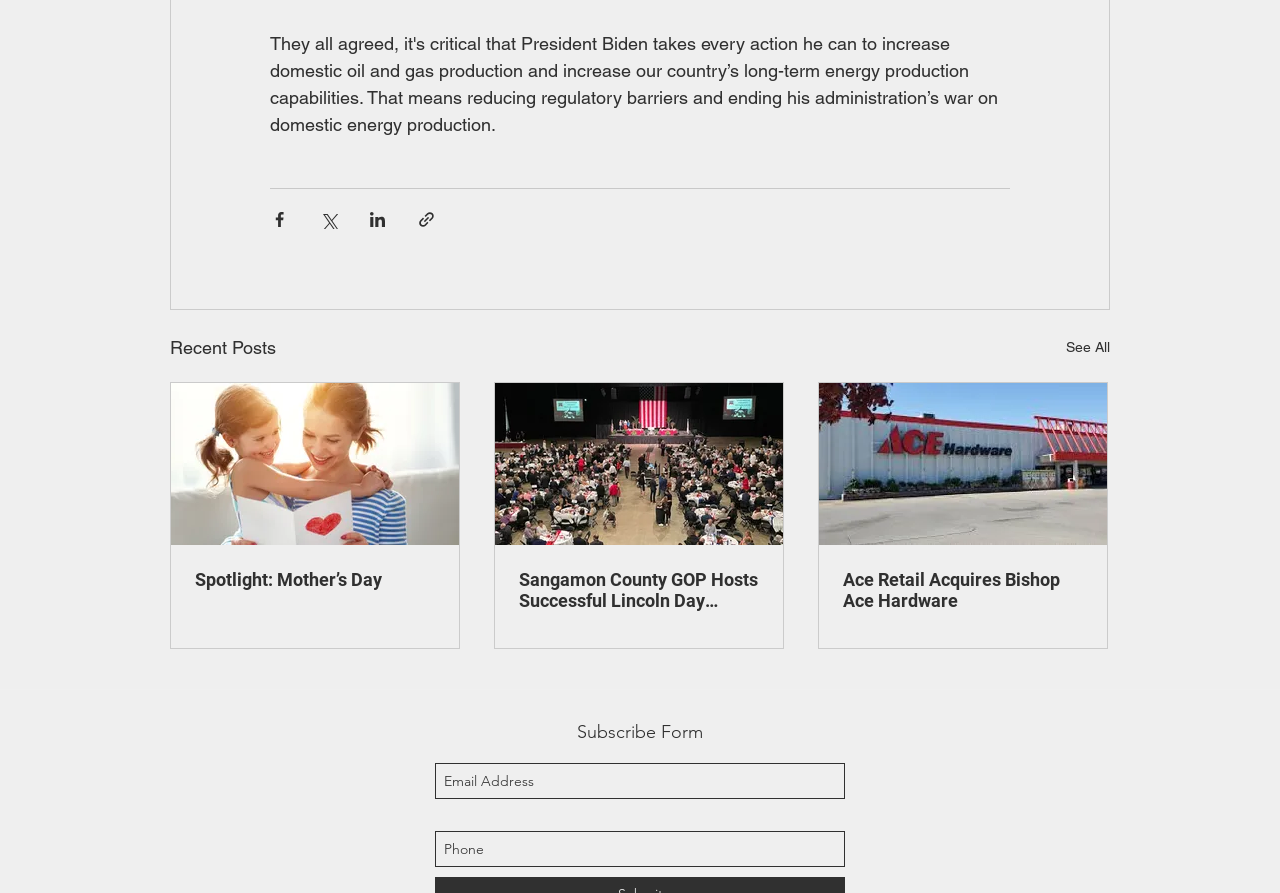Show me the bounding box coordinates of the clickable region to achieve the task as per the instruction: "Share via Facebook".

[0.211, 0.235, 0.226, 0.256]